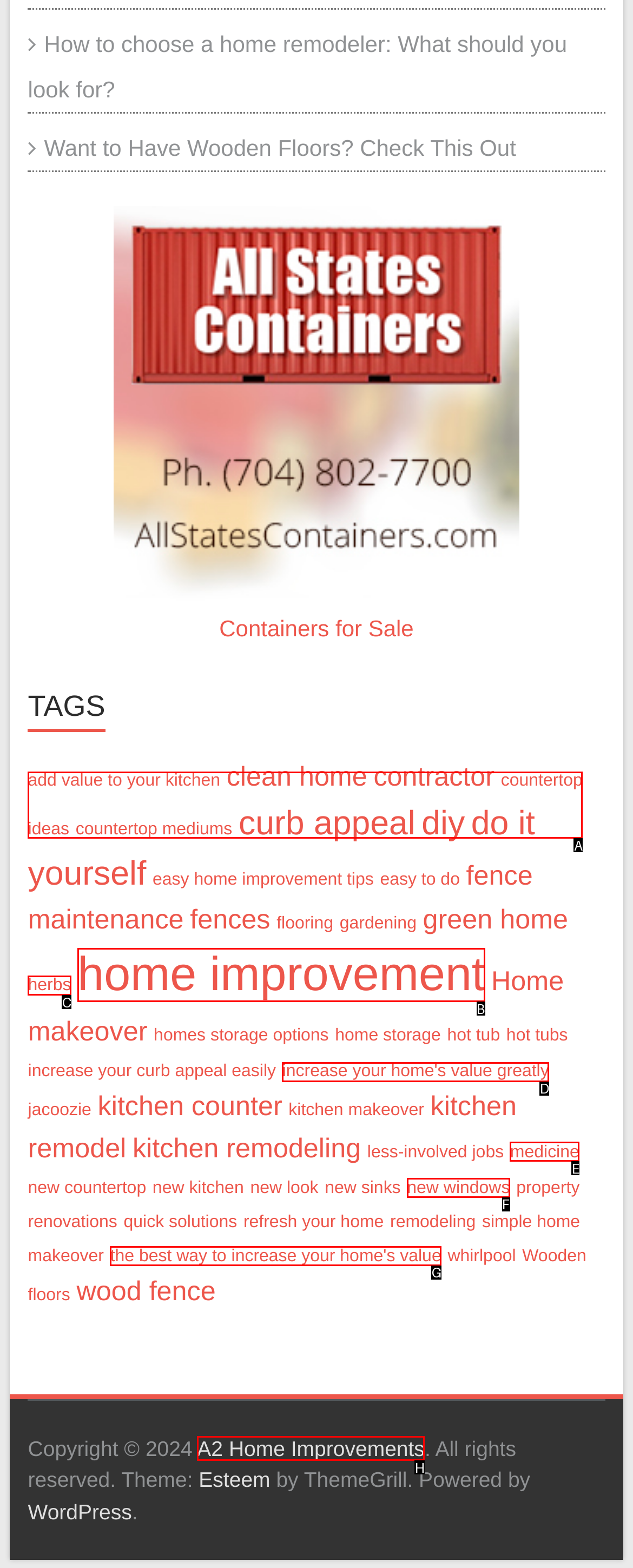Match the description: medicine to one of the options shown. Reply with the letter of the best match.

E